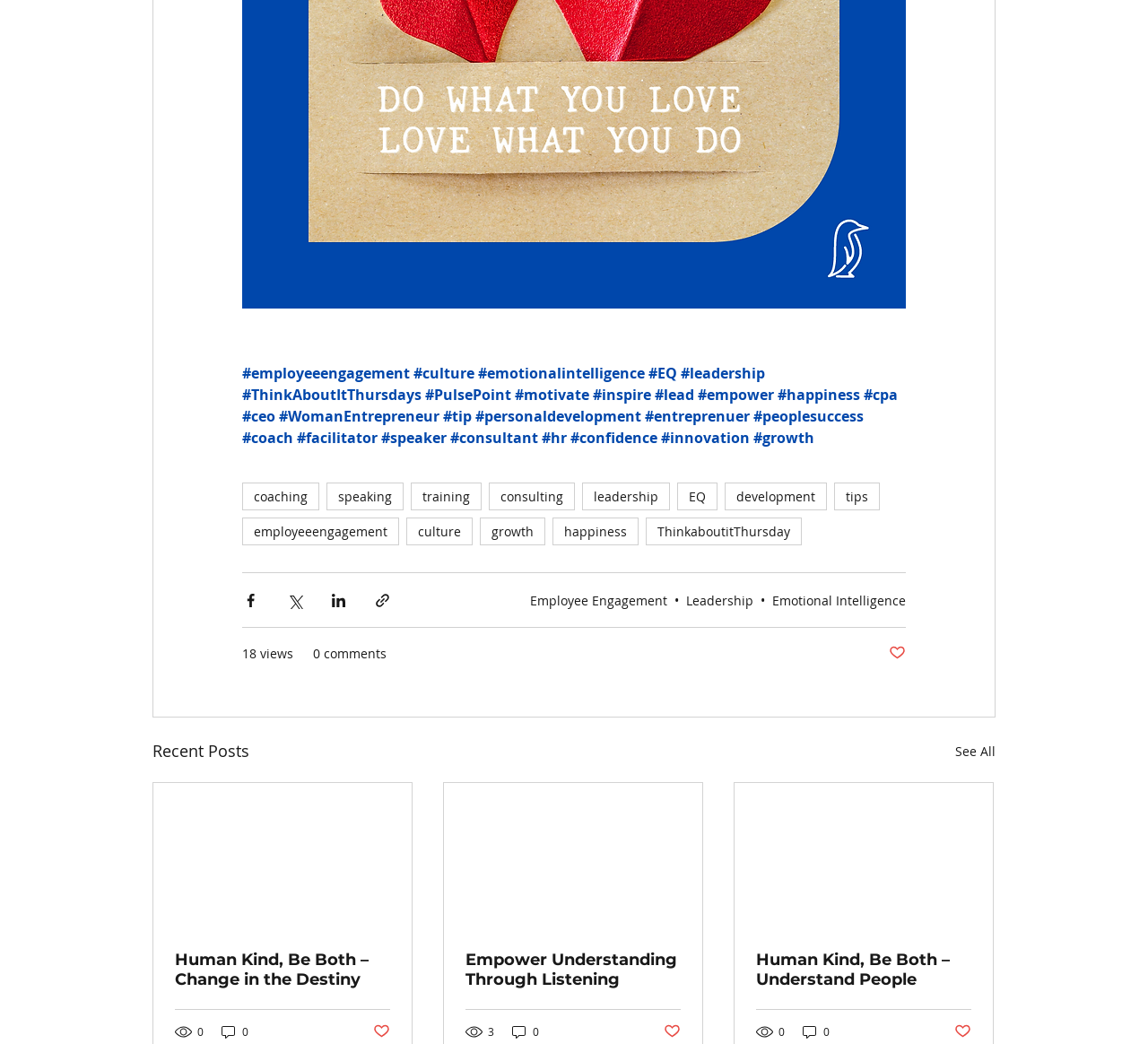Determine the bounding box coordinates of the region to click in order to accomplish the following instruction: "Share via Facebook". Provide the coordinates as four float numbers between 0 and 1, specifically [left, top, right, bottom].

[0.211, 0.567, 0.226, 0.583]